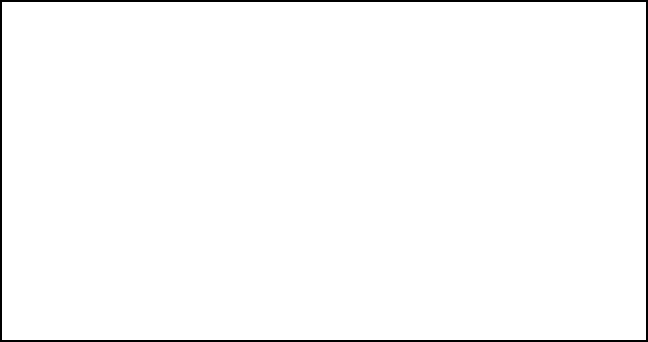What type of events are included in the program?
Using the image as a reference, answer with just one word or a short phrase.

Mastermind events